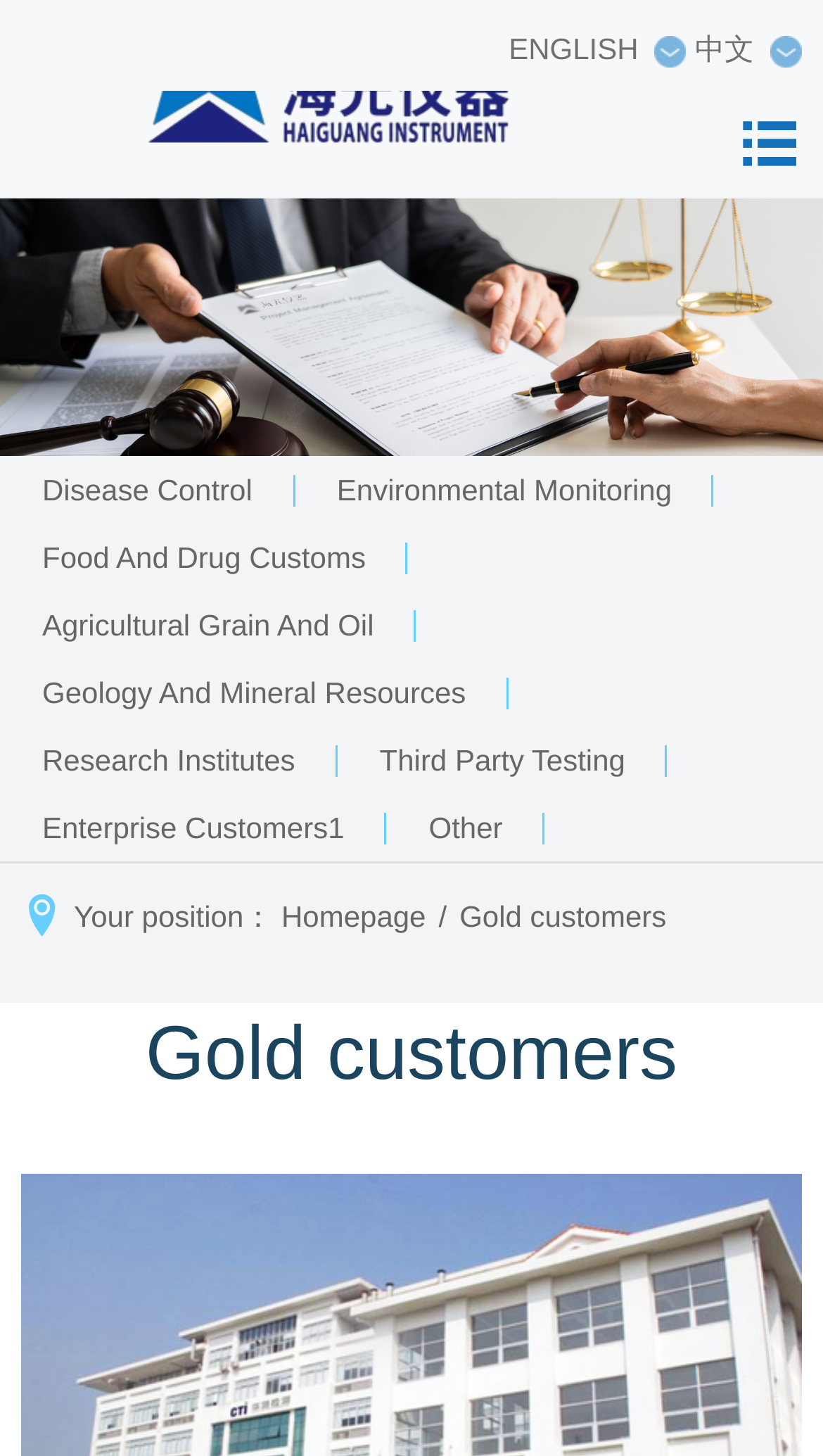Locate the coordinates of the bounding box for the clickable region that fulfills this instruction: "View Disease Control page".

[0.0, 0.313, 0.358, 0.359]